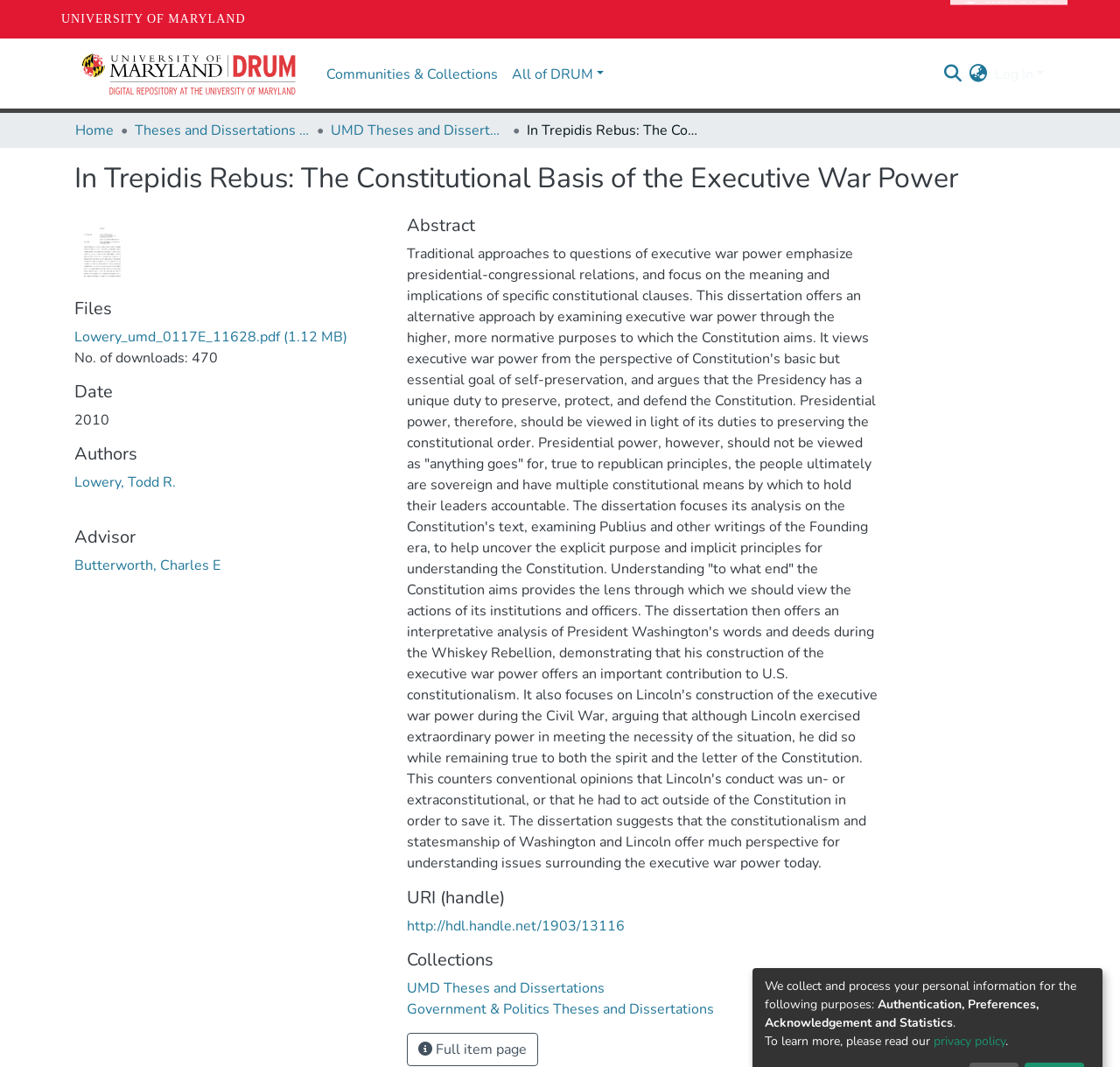Determine the bounding box coordinates for the area that needs to be clicked to fulfill this task: "Search for a specific term". The coordinates must be given as four float numbers between 0 and 1, i.e., [left, top, right, bottom].

[0.837, 0.053, 0.861, 0.084]